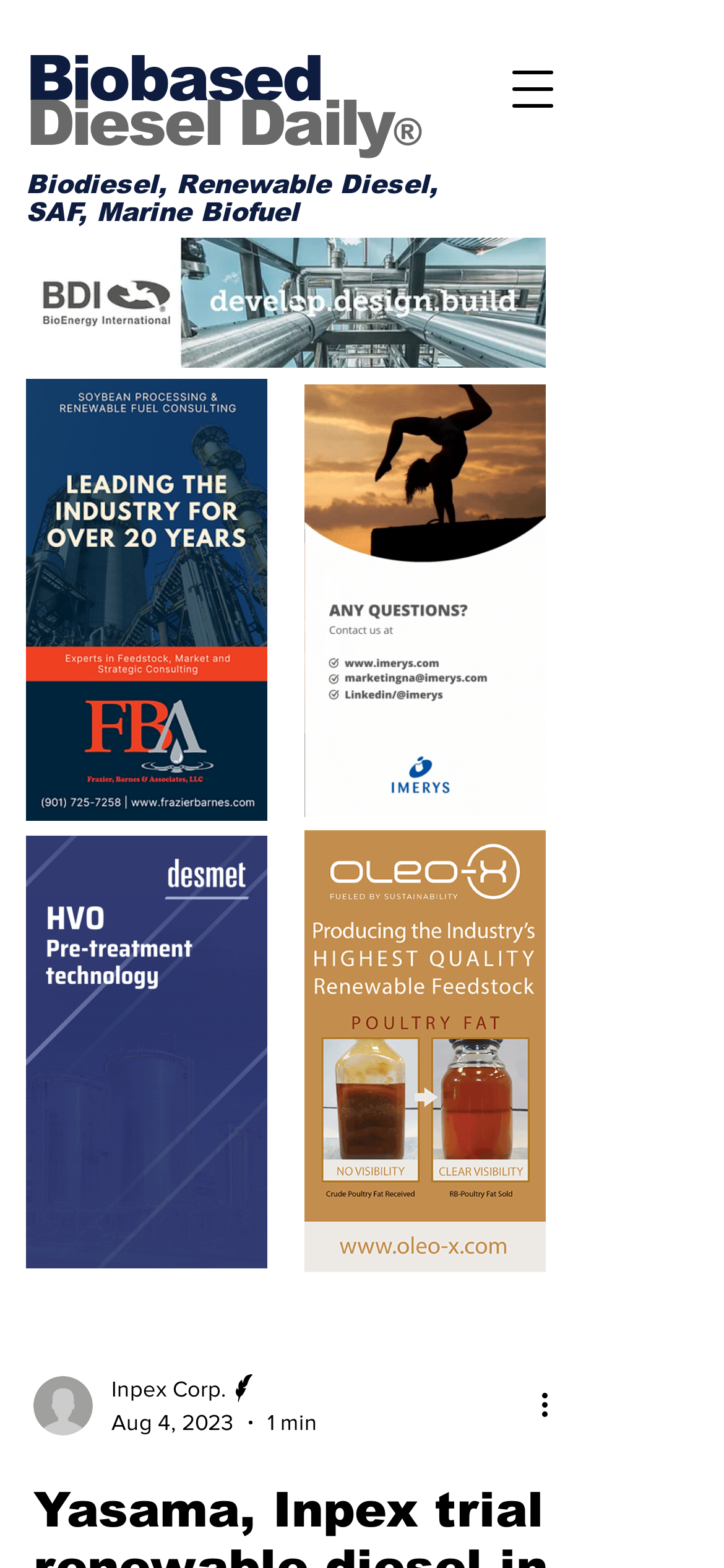Explain the webpage's design and content in an elaborate manner.

The webpage appears to be an article or news page, with a focus on renewable energy and diesel fuel. At the top, there are several links, including "Biobased", "Diesel Daily", and "®", which are positioned horizontally and take up a significant portion of the top section. Below these links, there is a static text element that lists various types of biofuels.

To the right of the top section, there is a button labeled "Open navigation menu". Below this button, there are several generic elements, each containing a link and an image, which appear to be logos or icons for various companies, including Frazier, Barnes & Associates LLC, Imerys, Oleo-X, Desmet, and BDI-BioEnergy International. These elements are arranged vertically and take up a significant portion of the left and right sides of the page.

In the main content area, there is a large block of text that appears to be the article or news content. At the bottom of this block, there is a section with the writer's picture, their name, and the date and time the article was published. There is also a button labeled "More actions" with an accompanying image.

Overall, the webpage has a clean and organized layout, with clear headings and concise text. The use of images and logos adds visual interest and helps to break up the text.